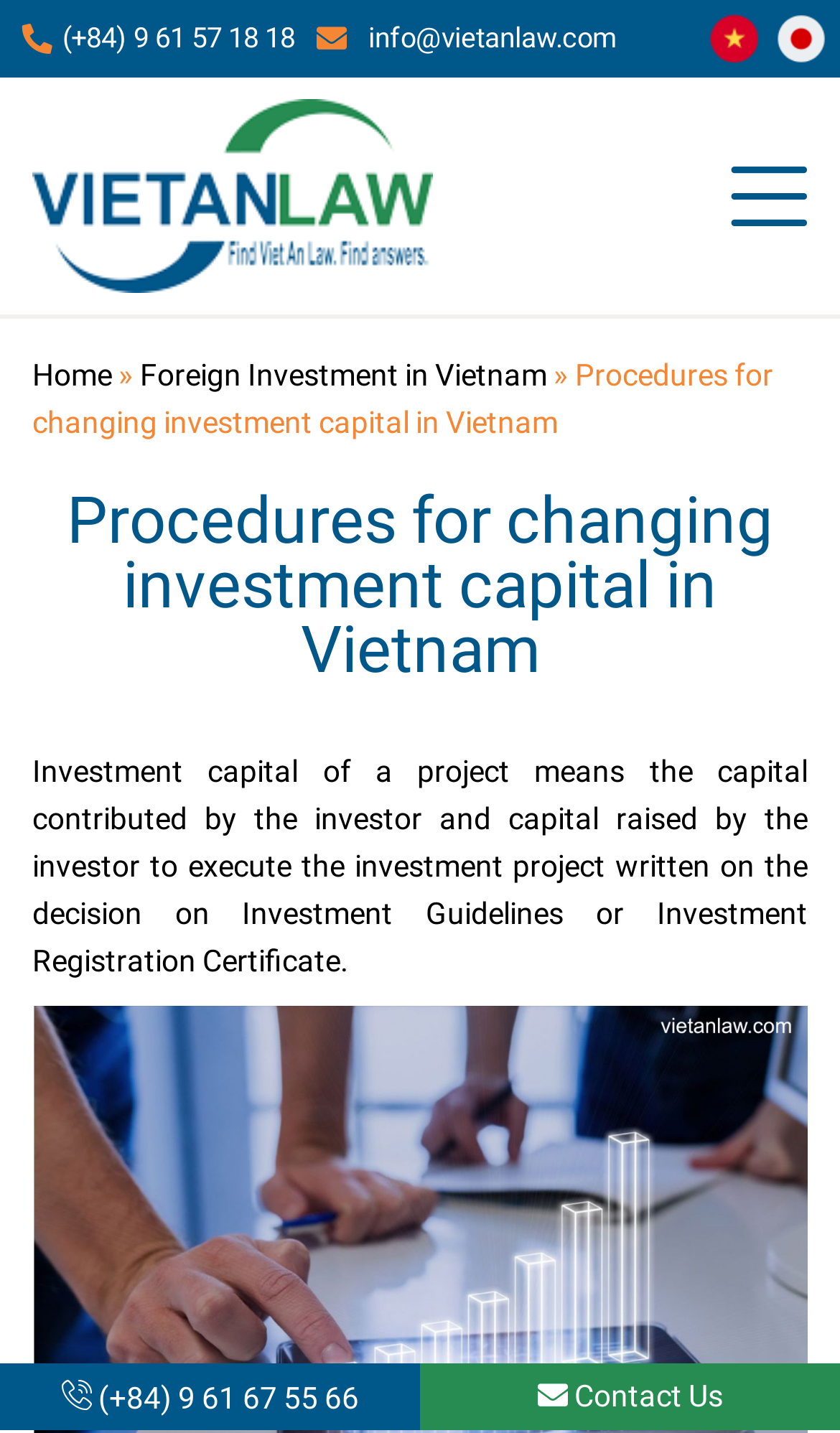What is the company name on the top right?
Relying on the image, give a concise answer in one word or a brief phrase.

Công ty Luật Việt An